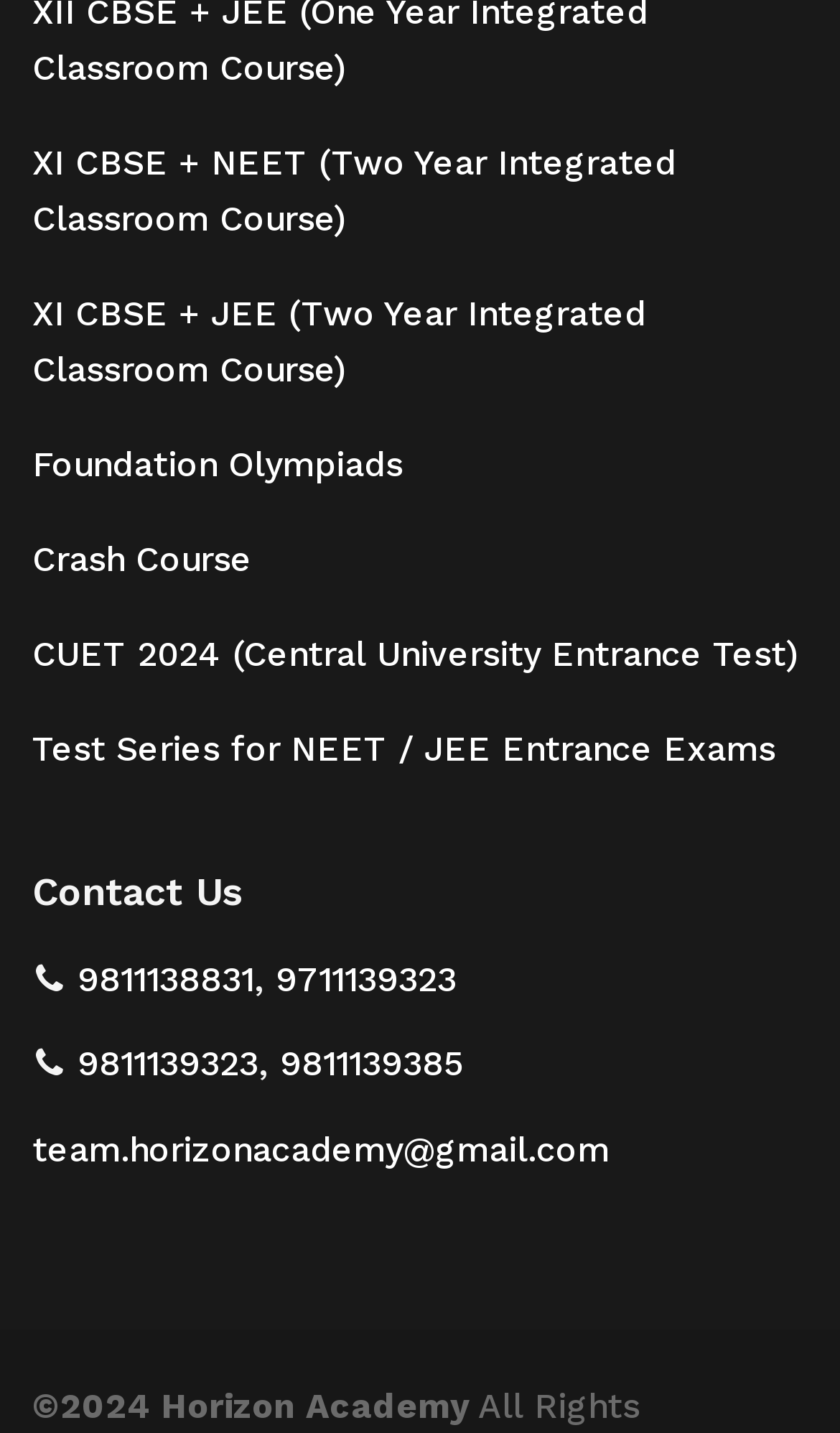Determine the bounding box coordinates for the UI element matching this description: "Support Team".

None